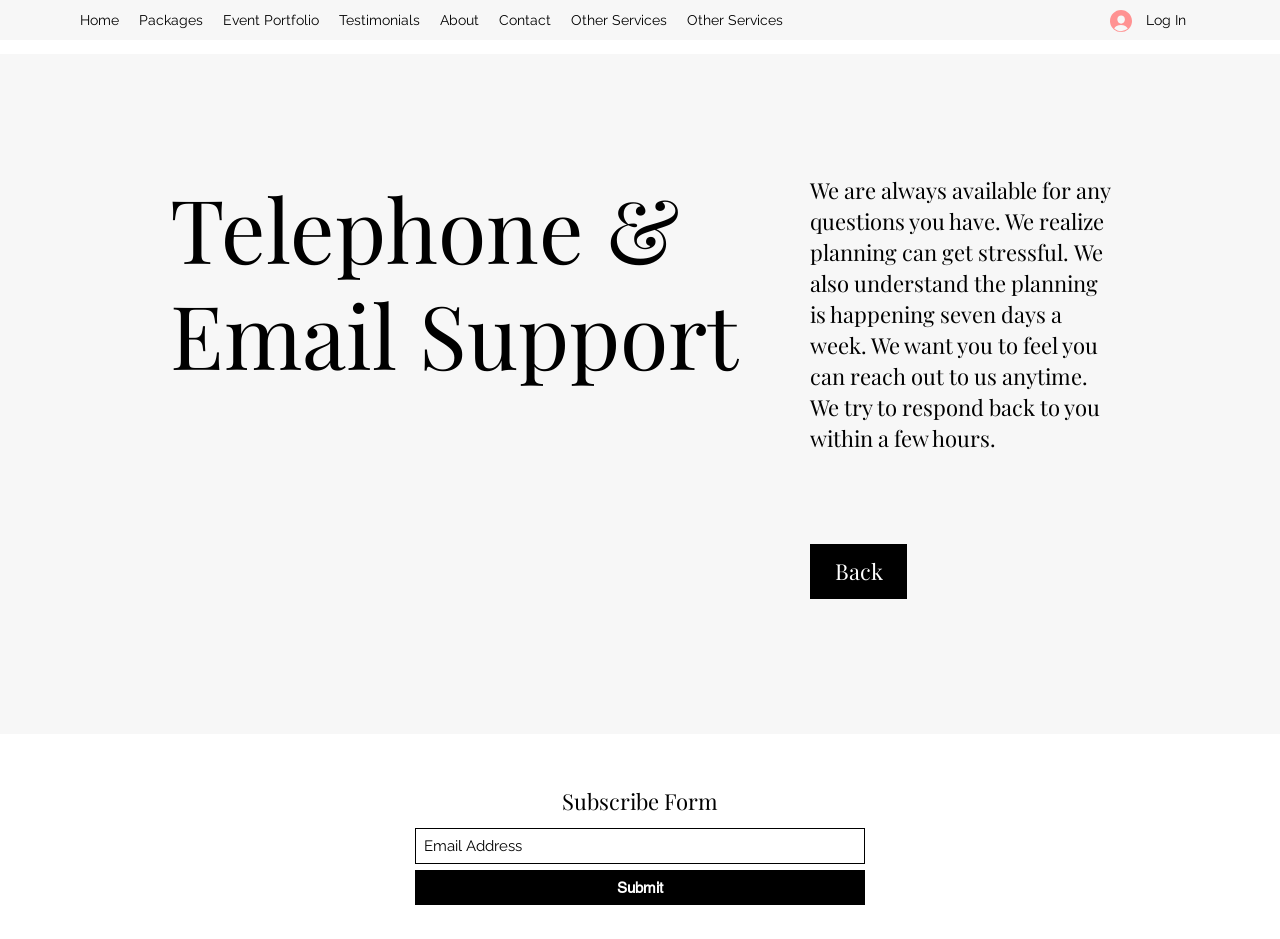Determine the bounding box coordinates of the region I should click to achieve the following instruction: "Enter email address". Ensure the bounding box coordinates are four float numbers between 0 and 1, i.e., [left, top, right, bottom].

[0.324, 0.882, 0.676, 0.92]